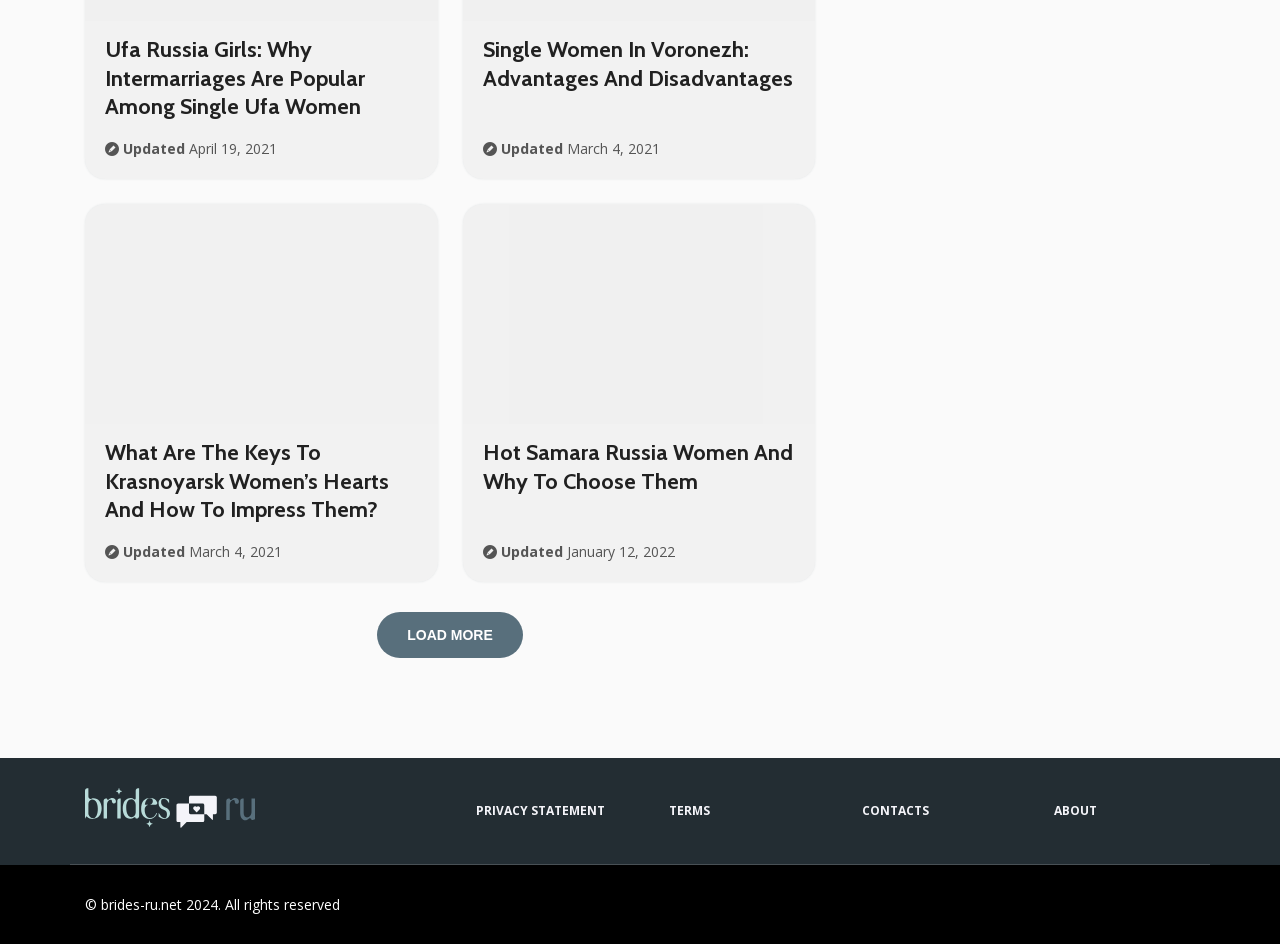Identify the bounding box coordinates of the section to be clicked to complete the task described by the following instruction: "Check the 'PRIVACY STATEMENT'". The coordinates should be four float numbers between 0 and 1, formatted as [left, top, right, bottom].

[0.372, 0.849, 0.473, 0.868]